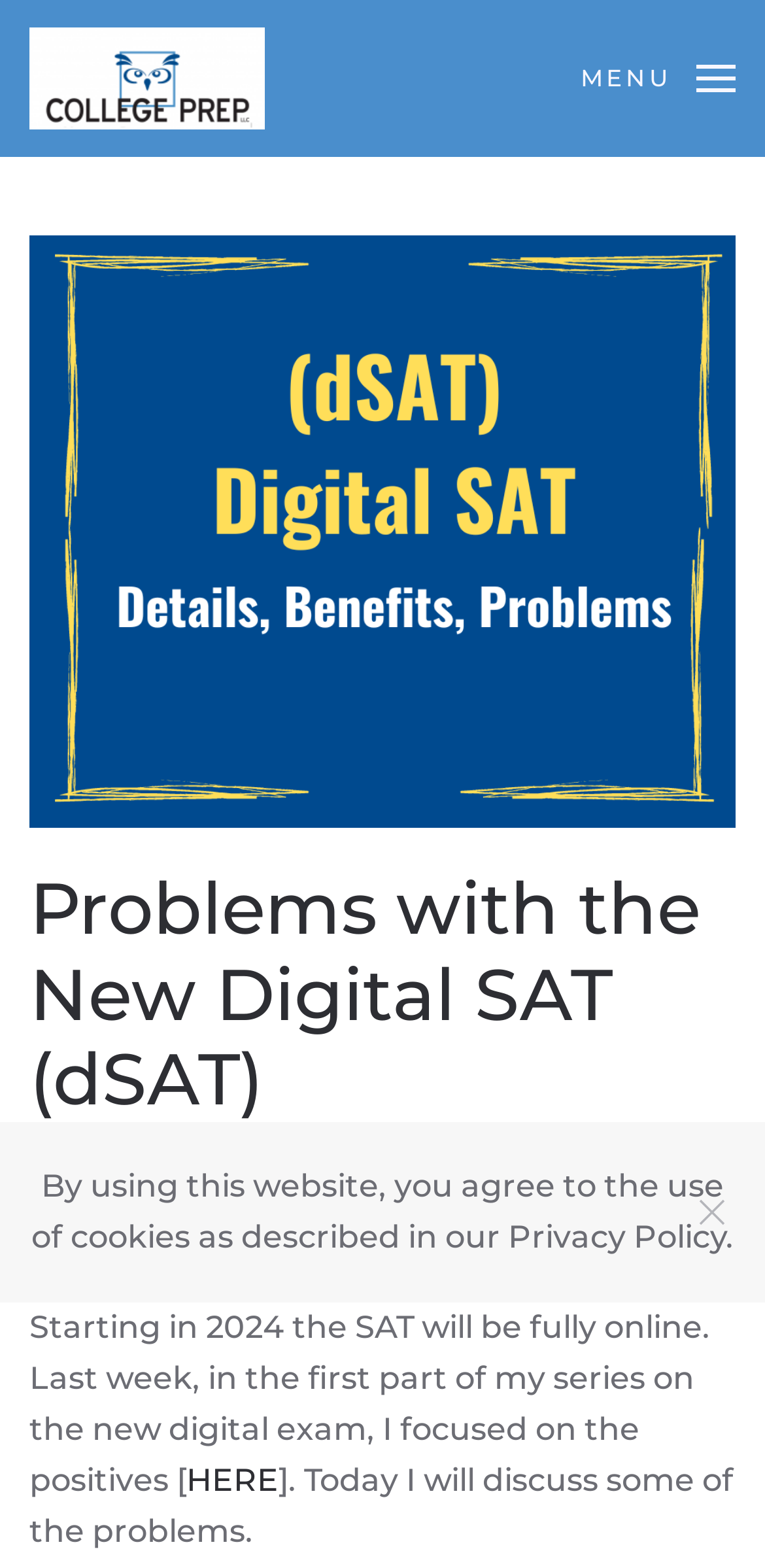Can you determine the main header of this webpage?

Problems with the New Digital SAT (dSAT)